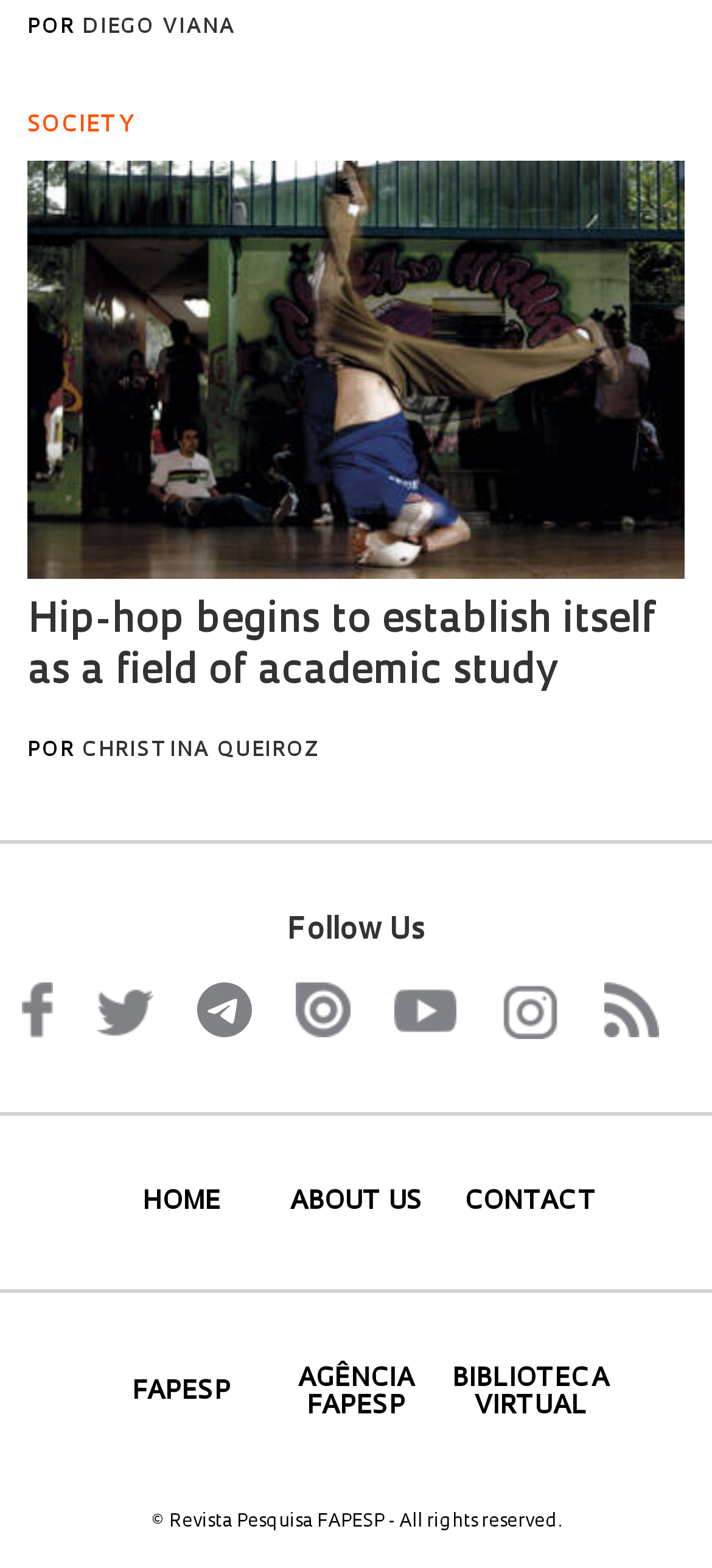Please mark the bounding box coordinates of the area that should be clicked to carry out the instruction: "Read about us".

[0.38, 0.758, 0.62, 0.775]